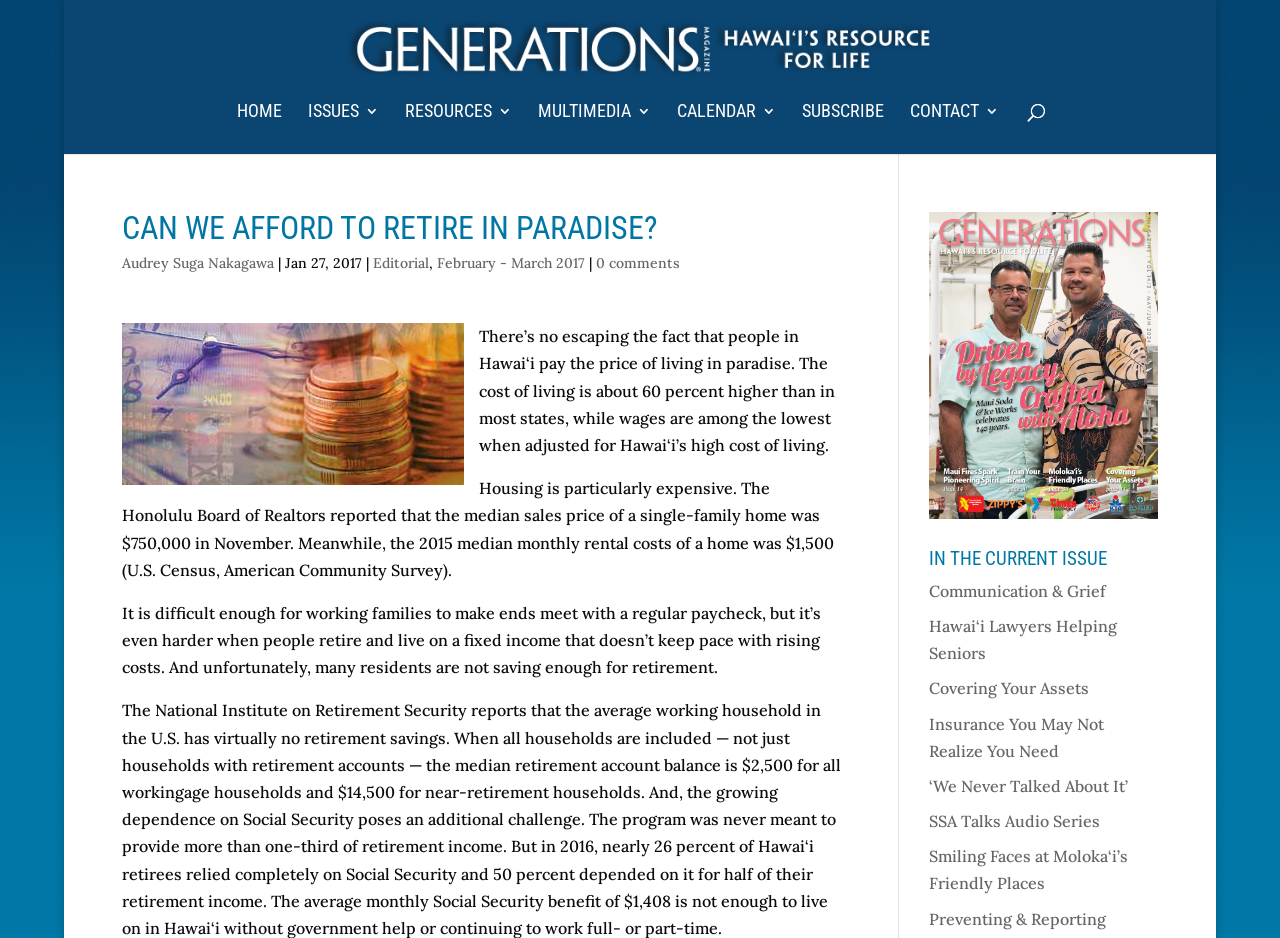Please find the bounding box coordinates of the element that must be clicked to perform the given instruction: "View the 'IN THE CURRENT ISSUE' section". The coordinates should be four float numbers from 0 to 1, i.e., [left, top, right, bottom].

[0.726, 0.585, 0.905, 0.616]